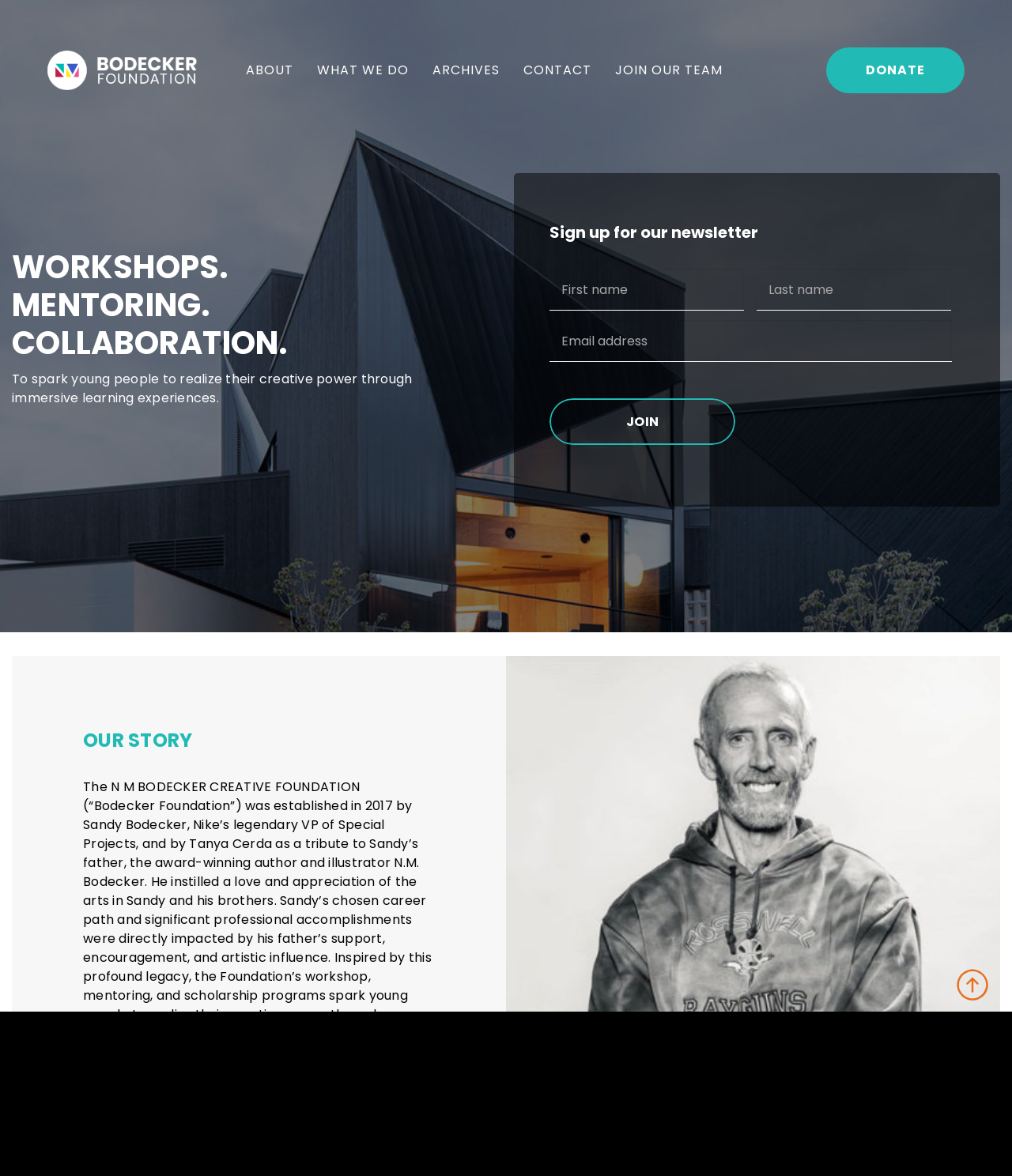What is the name of the award-winning author and illustrator?
Refer to the image and give a detailed answer to the query.

The StaticText element mentions that the foundation was established as a tribute to Sandy's father, who is described as an award-winning author and illustrator, and his name is N.M. Bodecker.